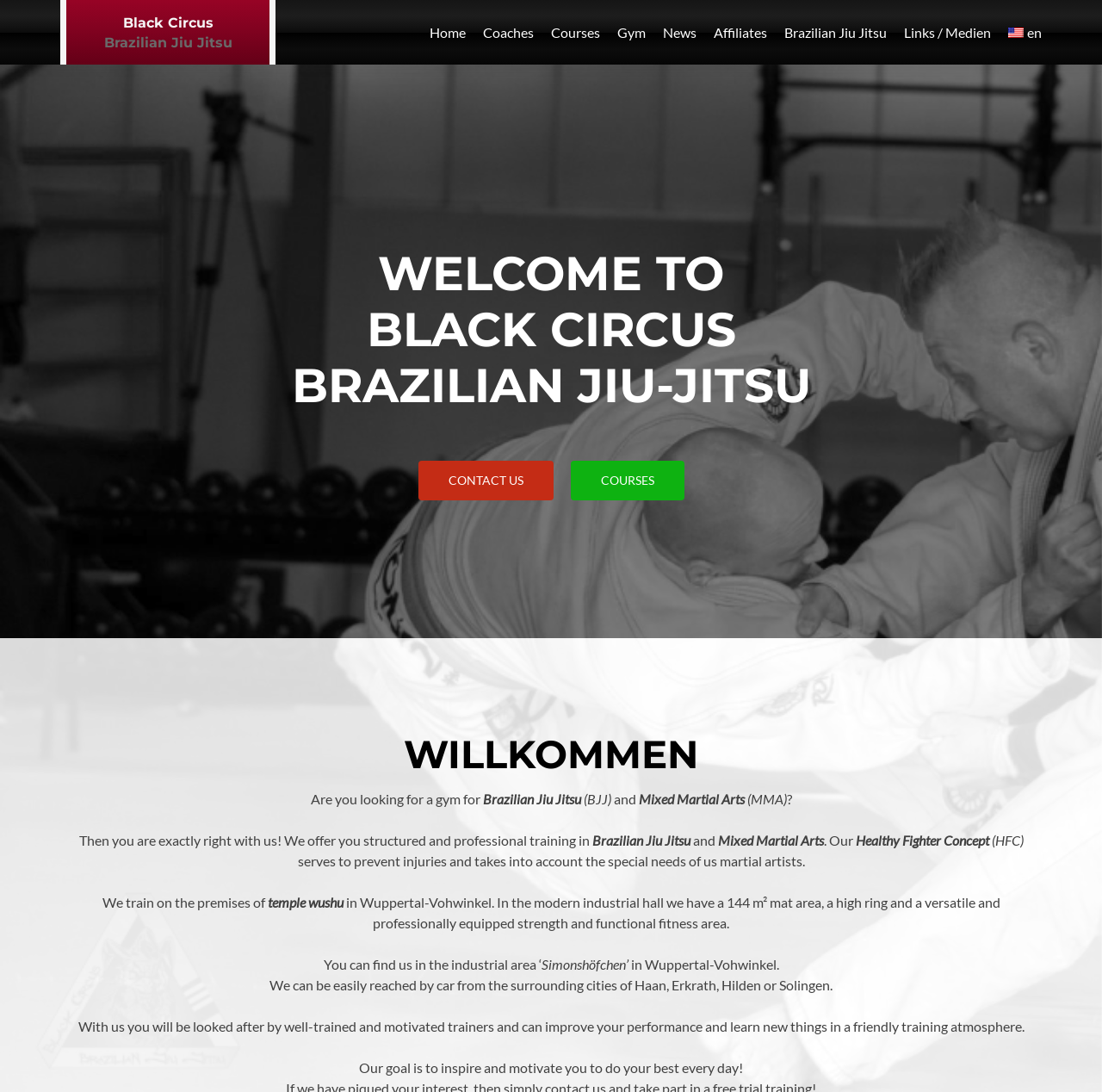What type of martial arts is offered? Refer to the image and provide a one-word or short phrase answer.

Brazilian Jiu Jitsu and MMA